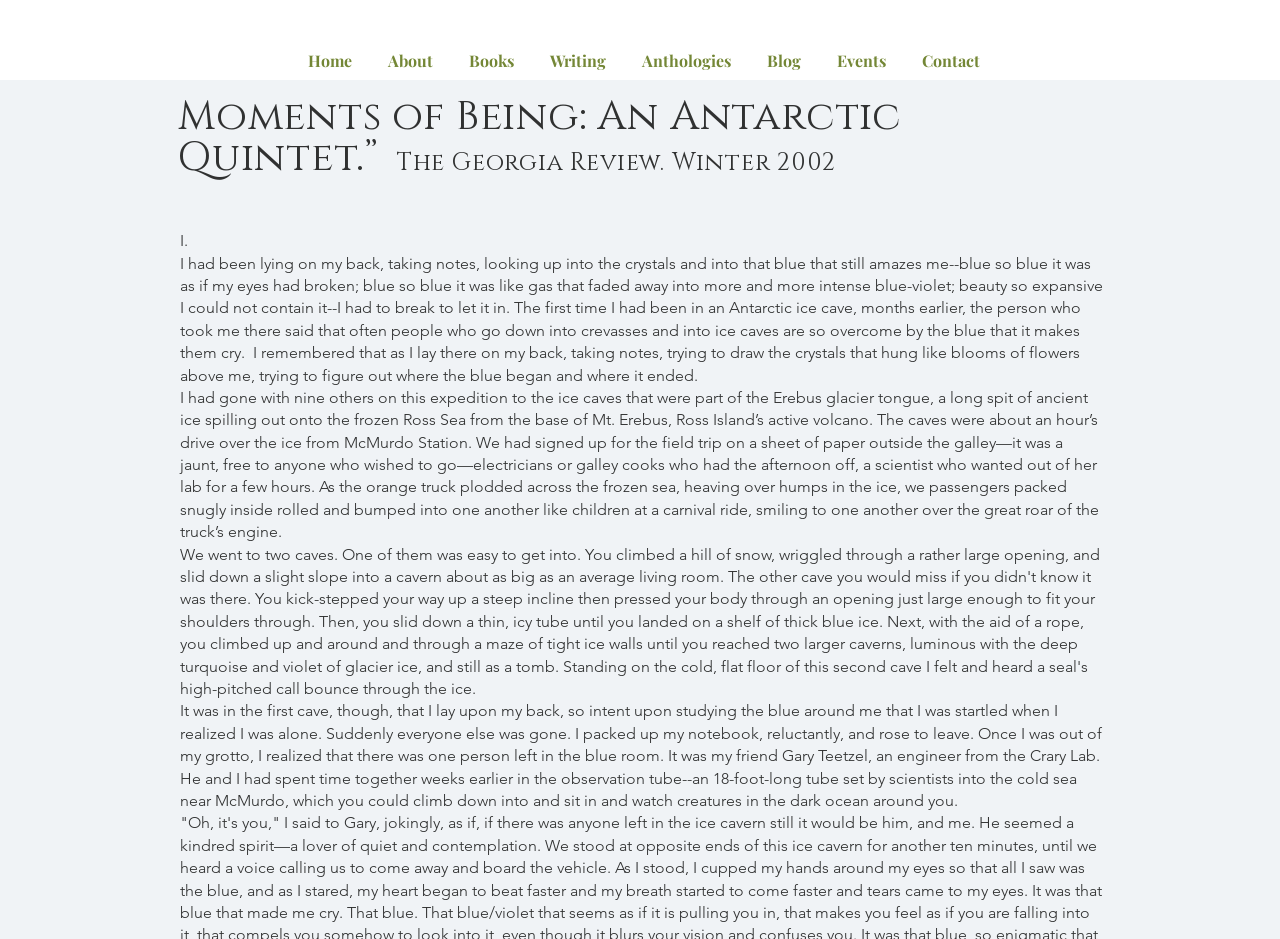Indicate the bounding box coordinates of the clickable region to achieve the following instruction: "Click on the 'Home' link."

[0.227, 0.029, 0.289, 0.082]